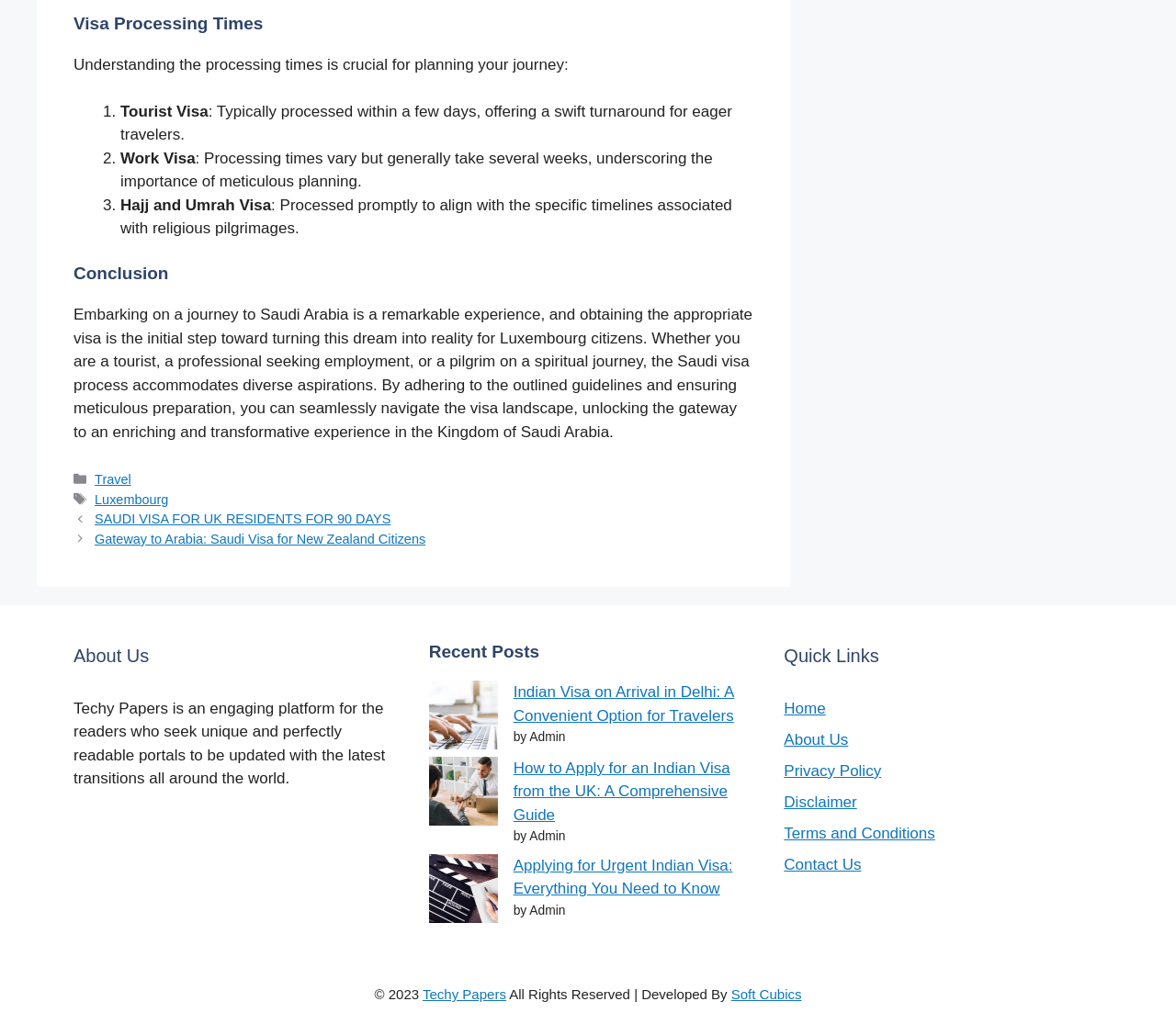Find the bounding box coordinates of the element I should click to carry out the following instruction: "Go to the 'Home' page".

[0.667, 0.683, 0.702, 0.7]